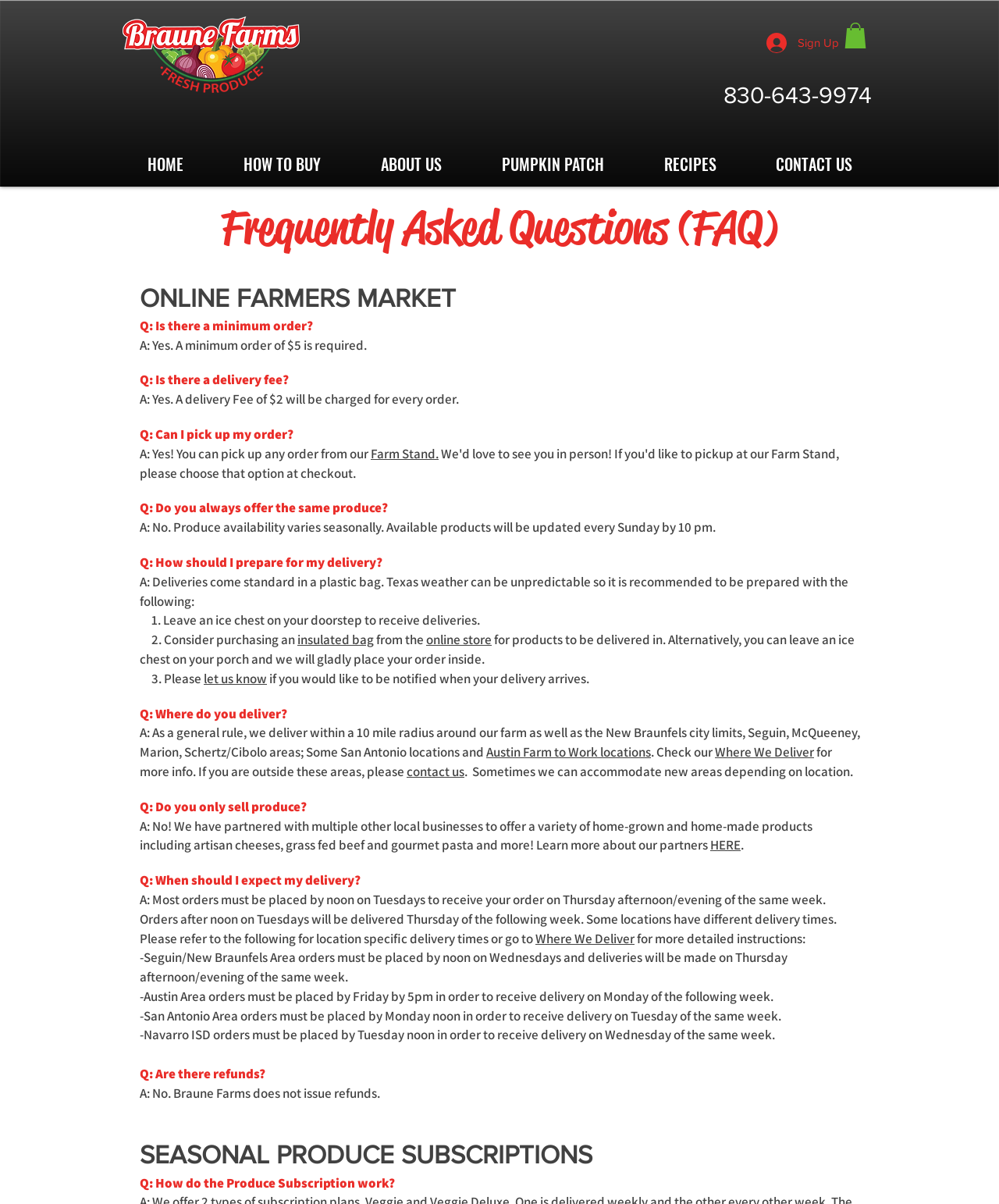Locate the bounding box coordinates of the clickable part needed for the task: "Click the 'HOME' link".

[0.117, 0.12, 0.213, 0.153]